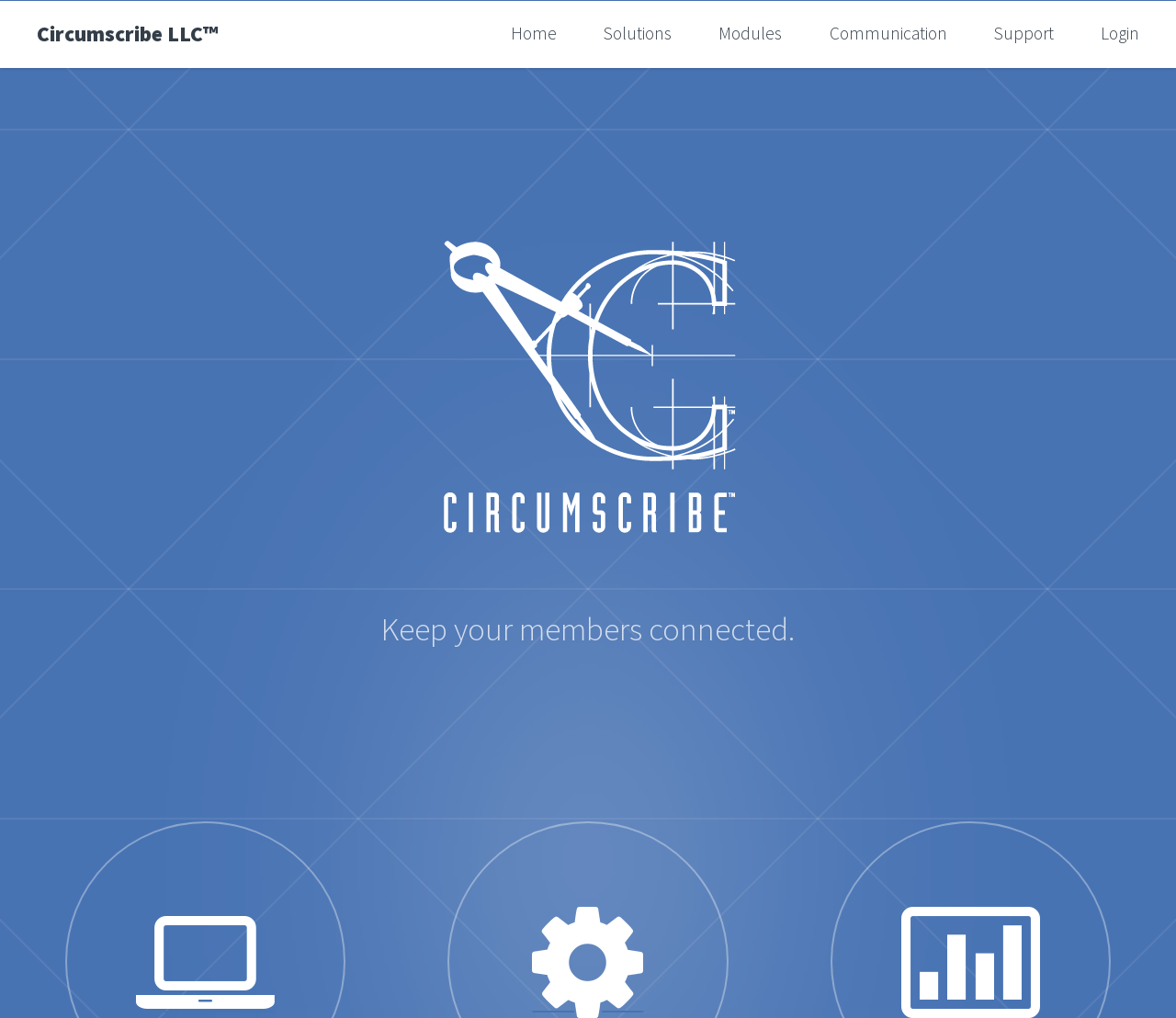Bounding box coordinates are specified in the format (top-left x, top-left y, bottom-right x, bottom-right y). All values are floating point numbers bounded between 0 and 1. Please provide the bounding box coordinate of the region this sentence describes: parent_node: Keep your members connected.

[0.371, 0.507, 0.629, 0.533]